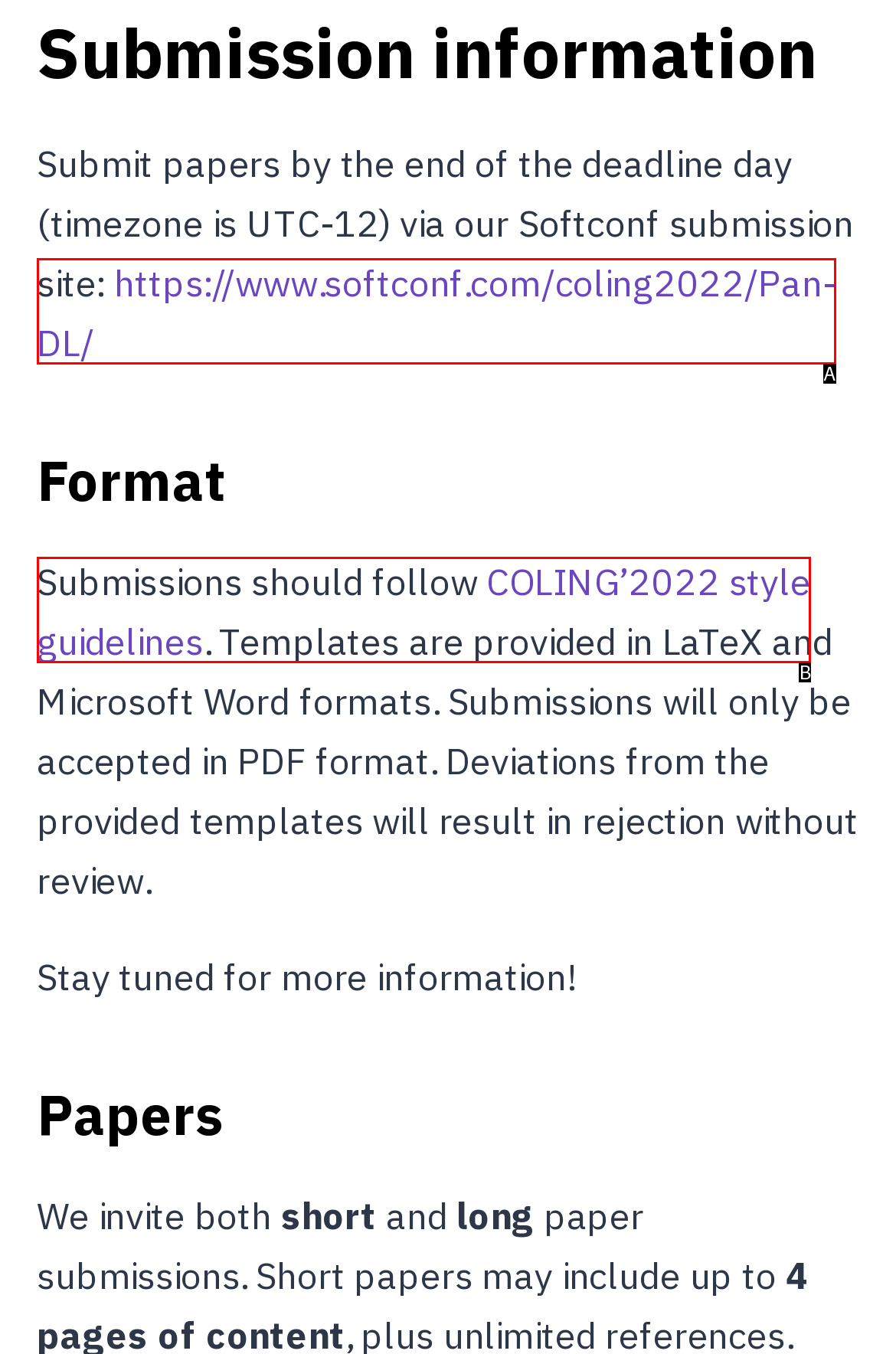Using the description: https://www.softconf.com/coling2022/Pan-DL/, find the HTML element that matches it. Answer with the letter of the chosen option.

A